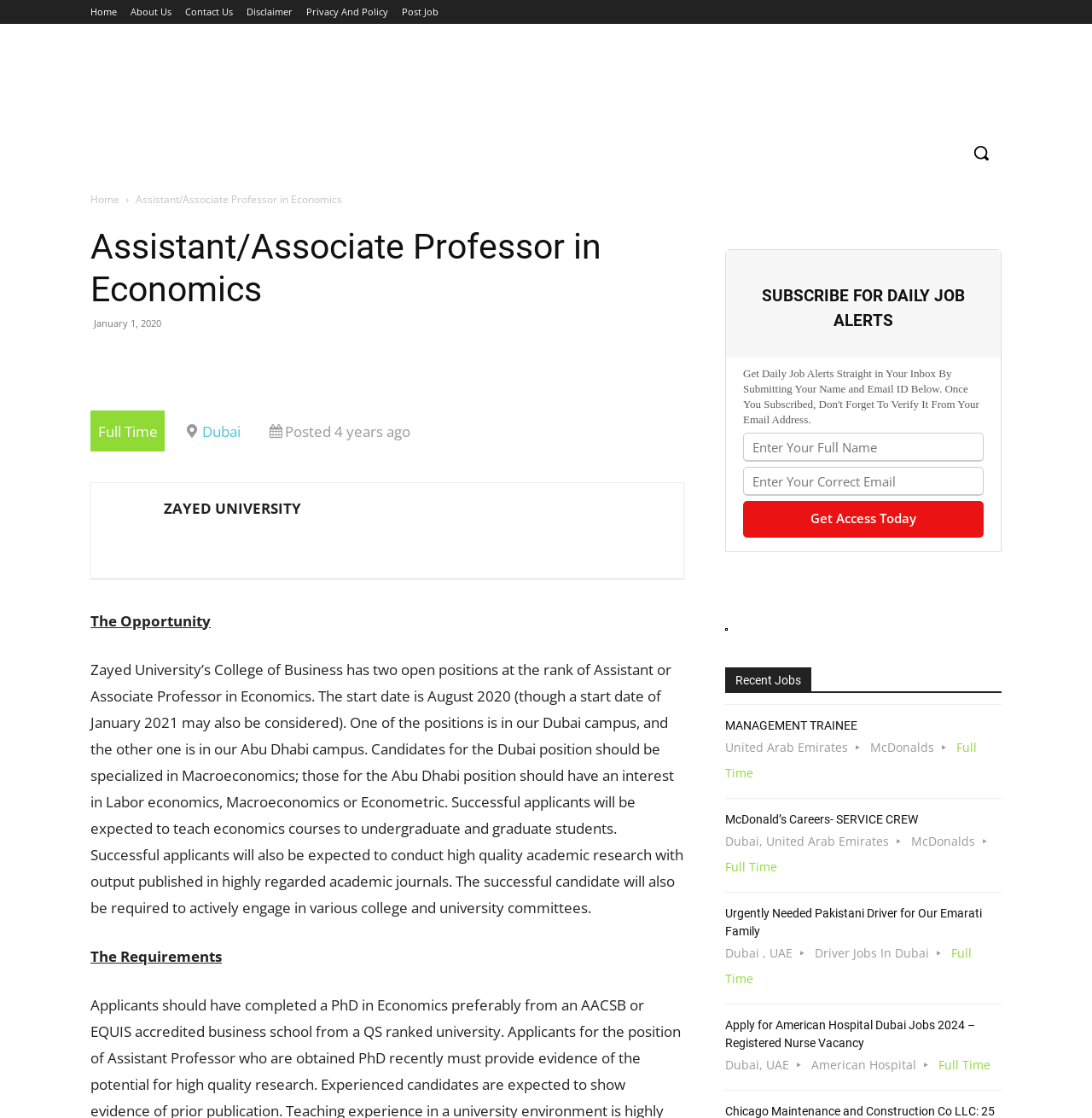What type of jobs are listed at the bottom of the page?
Respond to the question with a well-detailed and thorough answer.

I determined the type of jobs listed by looking at the heading element with the text 'Recent Jobs' which is located above the list of jobs, and the job titles and descriptions which are part of the list, indicating that they are recent job listings.